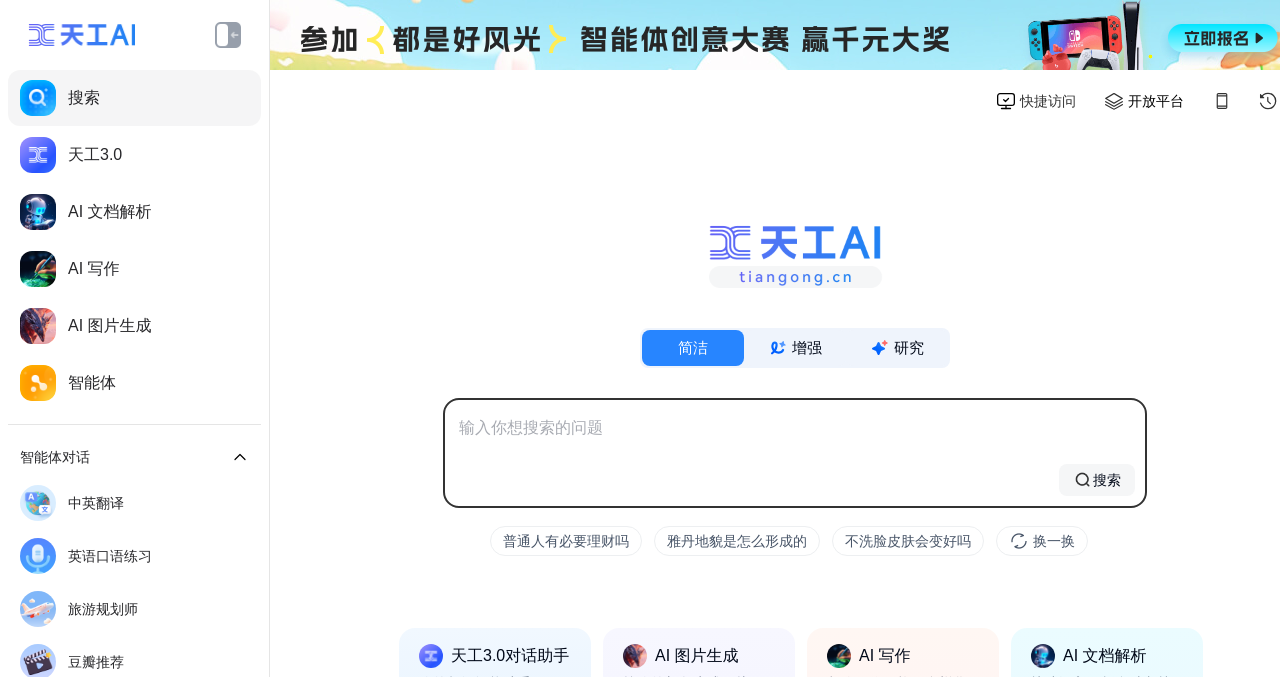Determine the bounding box coordinates for the UI element with the following description: "搜索". The coordinates should be four float numbers between 0 and 1, represented as [left, top, right, bottom].

[0.006, 0.103, 0.204, 0.186]